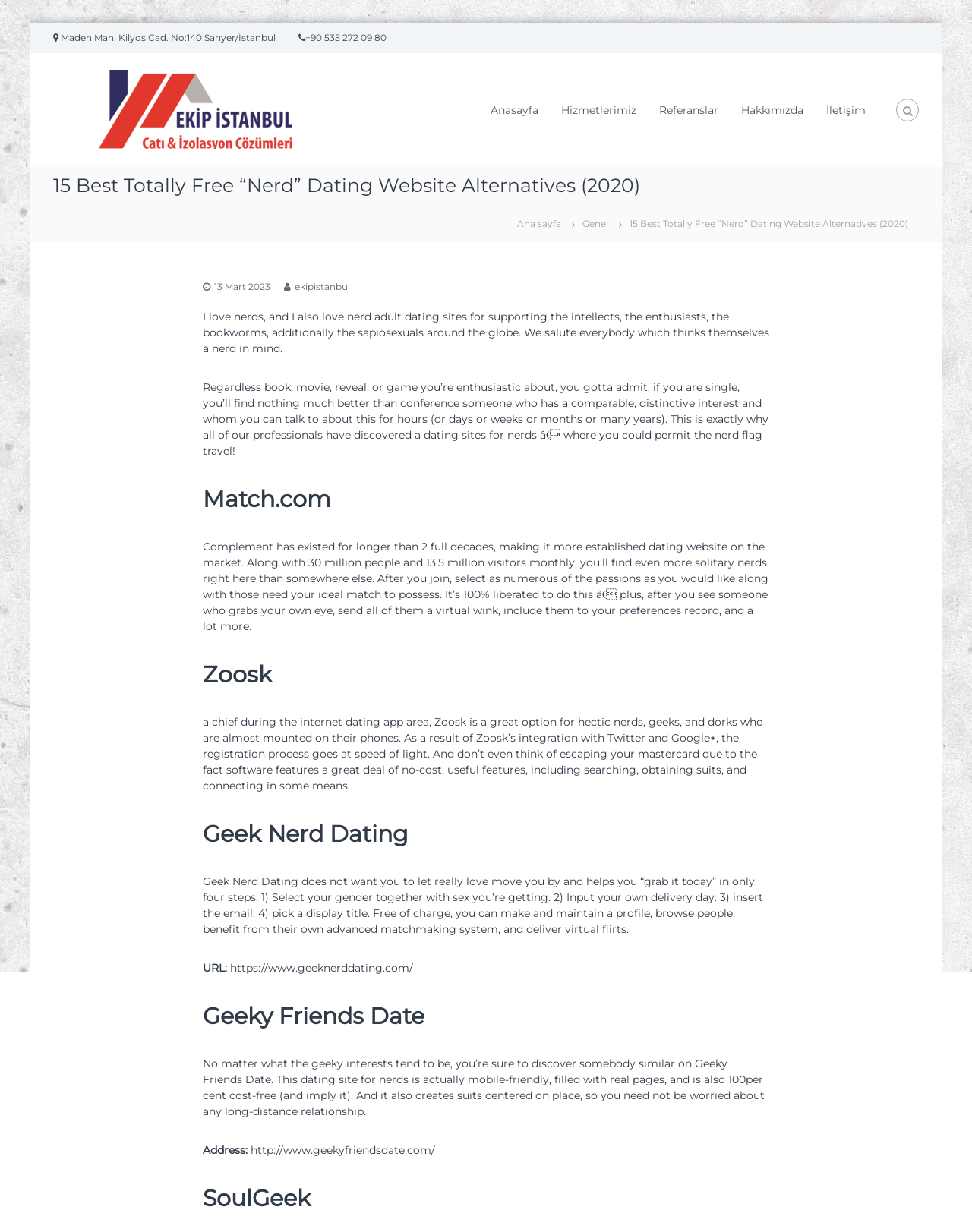Specify the bounding box coordinates of the area to click in order to follow the given instruction: "Visit the 'Ekip İstanbul İzolasyon' website."

[0.055, 0.083, 0.348, 0.094]